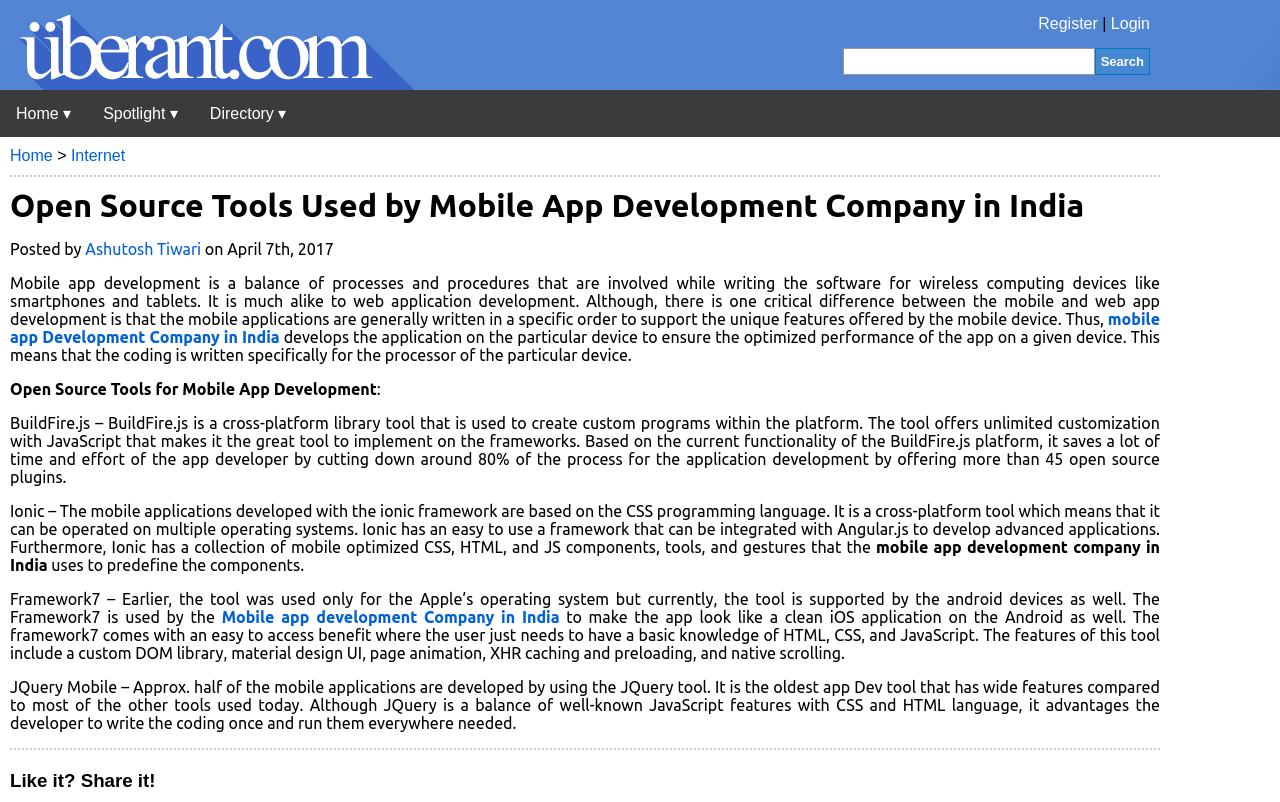Provide the bounding box coordinates, formatted as (top-left x, top-left y, bottom-right x, bottom-right y), with all values being floating point numbers between 0 and 1. Identify the bounding box of the UI element that matches the description: parent_node: Register | Login title="Uberant"

[0.0, 0.095, 0.323, 0.116]